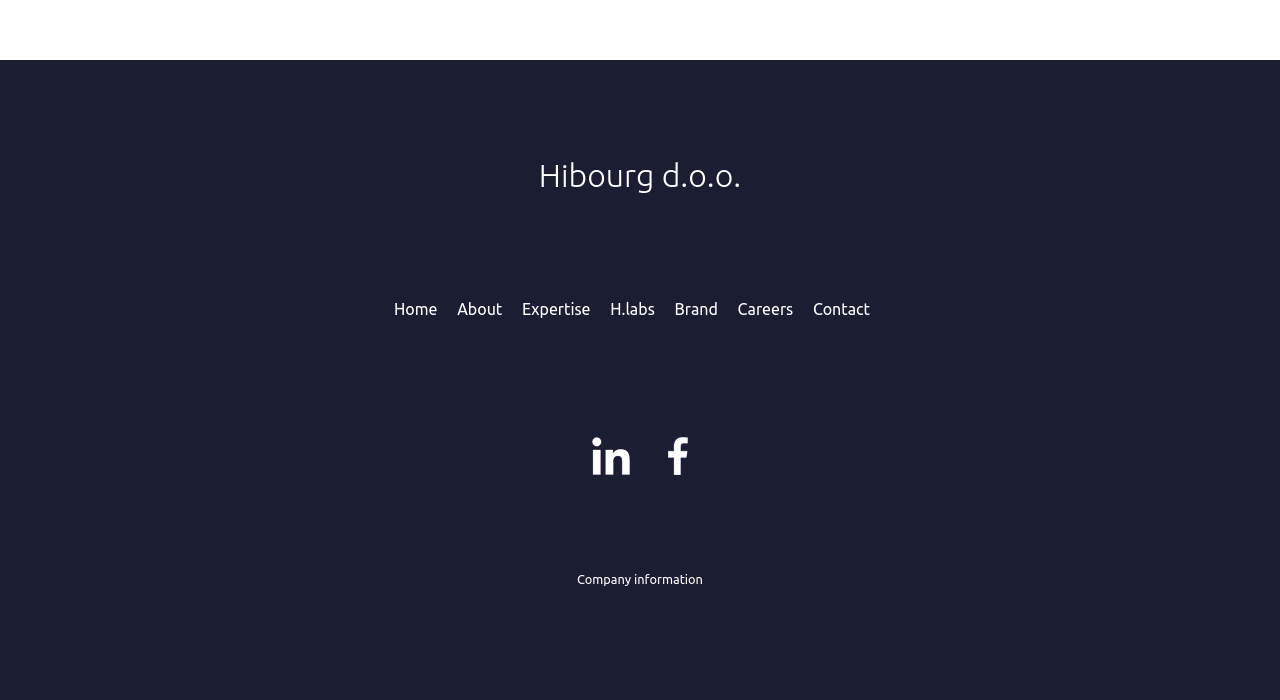Identify the bounding box coordinates of the region that needs to be clicked to carry out this instruction: "Read the latest news on 'Breaking: Citizens Urged To Exercise Caution As Polling Commences Nationwide'". Provide these coordinates as four float numbers ranging from 0 to 1, i.e., [left, top, right, bottom].

None